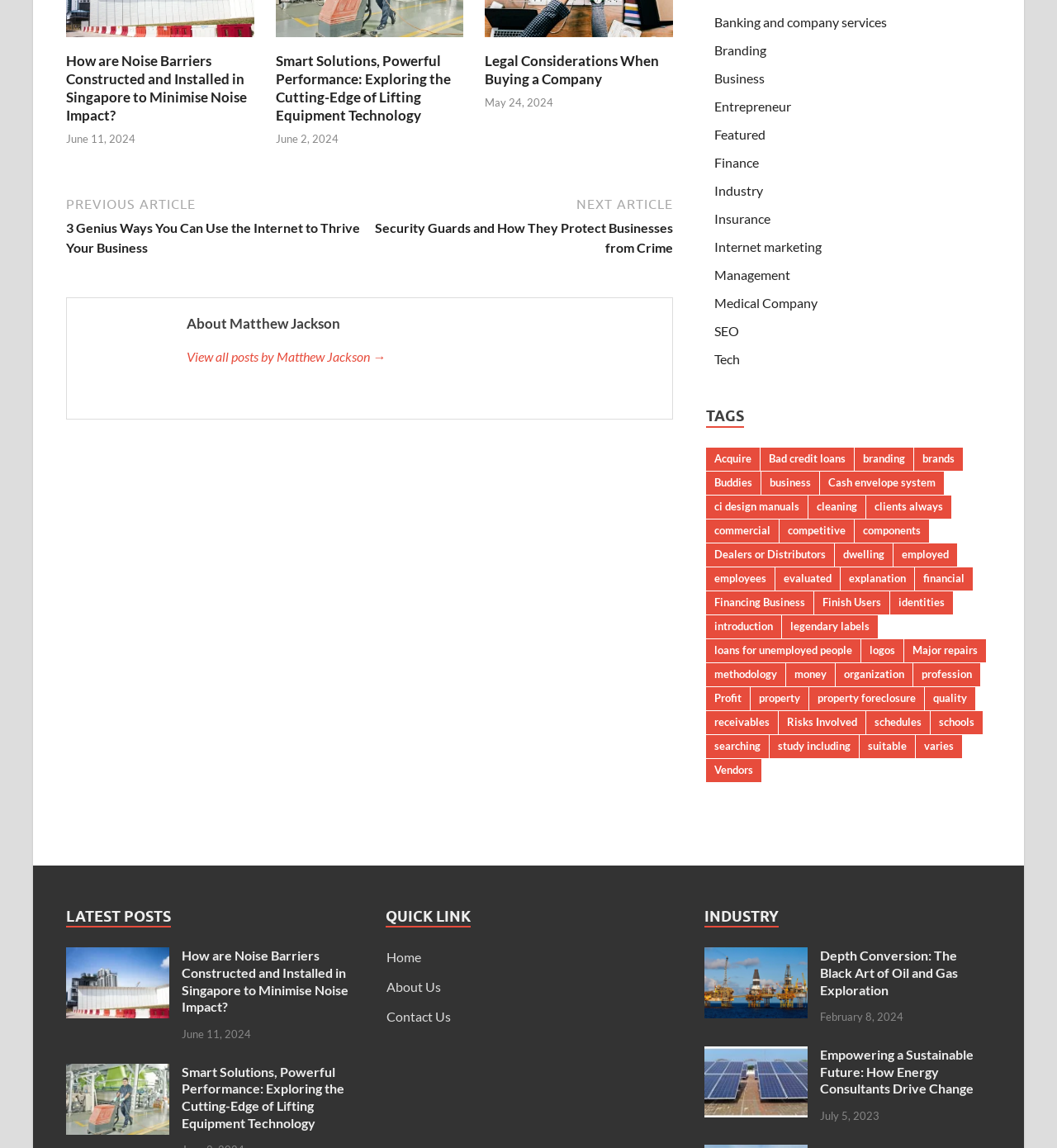Please provide the bounding box coordinates in the format (top-left x, top-left y, bottom-right x, bottom-right y). Remember, all values are floating point numbers between 0 and 1. What is the bounding box coordinate of the region described as: clients always

[0.82, 0.432, 0.9, 0.452]